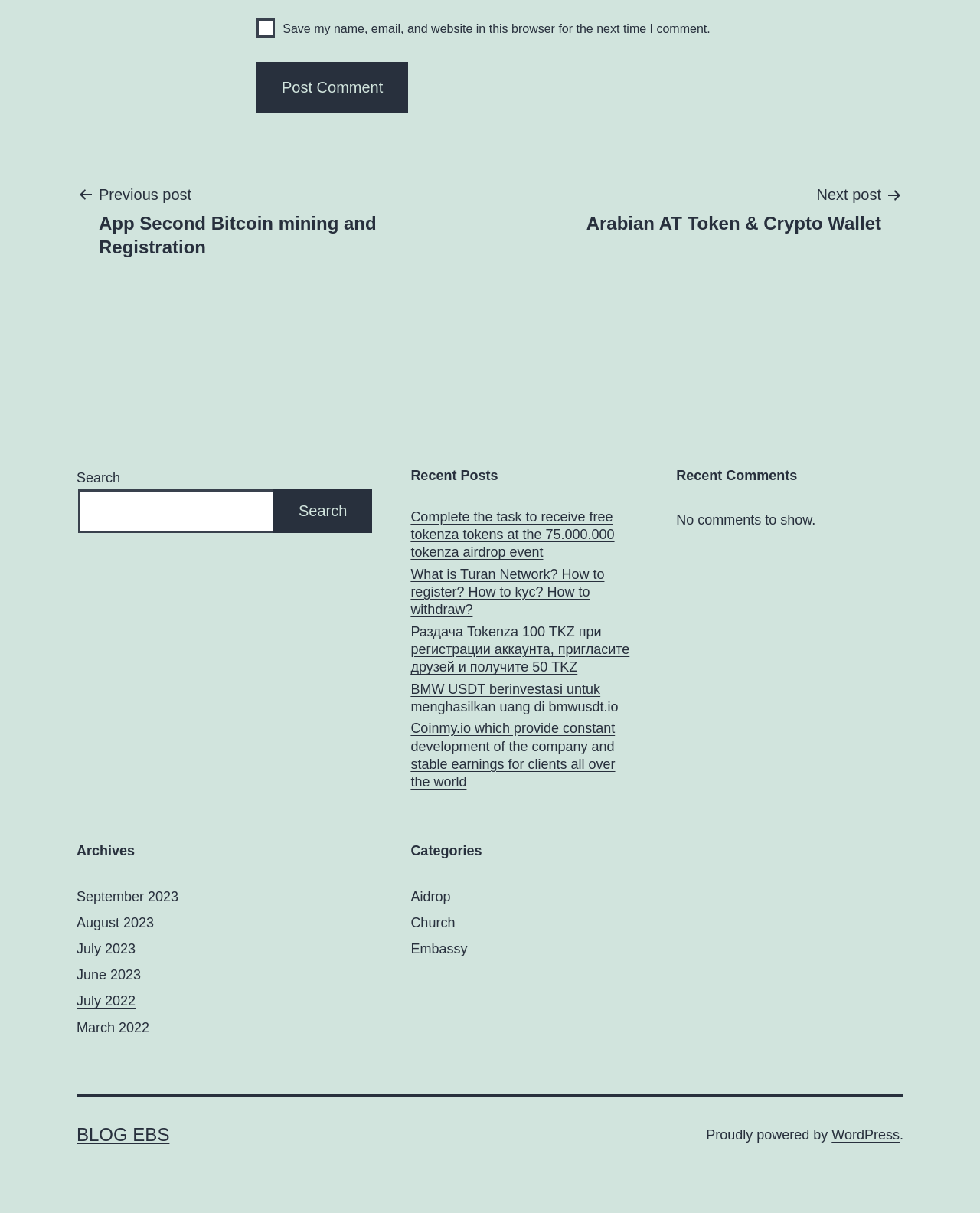Please identify the bounding box coordinates of the area that needs to be clicked to follow this instruction: "View recent posts".

[0.419, 0.384, 0.651, 0.4]